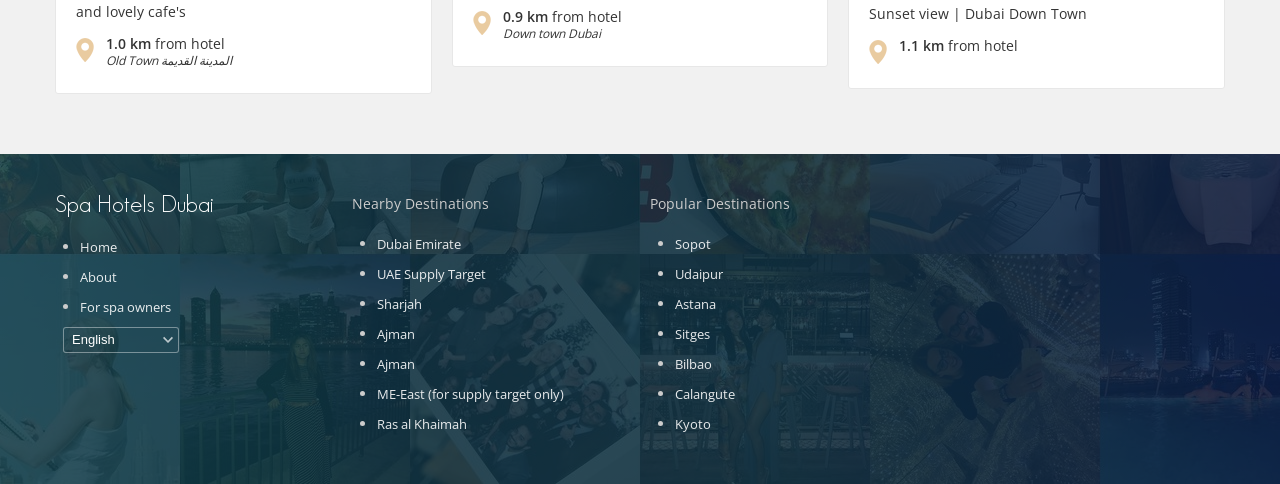Using the provided element description: "Sitges", determine the bounding box coordinates of the corresponding UI element in the screenshot.

[0.527, 0.672, 0.555, 0.709]